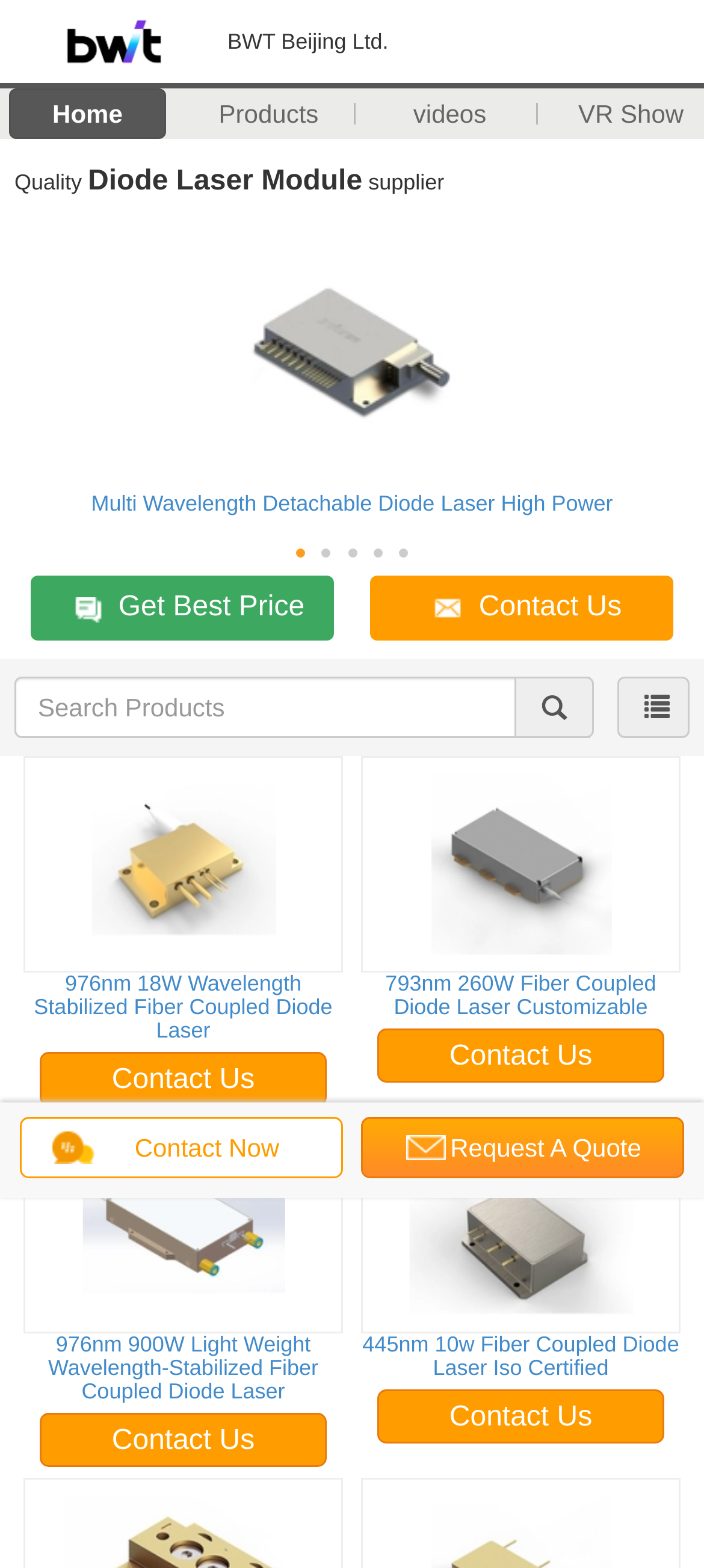Specify the bounding box coordinates of the area to click in order to execute this command: 'Click on the 'Home' link'. The coordinates should consist of four float numbers ranging from 0 to 1, and should be formatted as [left, top, right, bottom].

[0.012, 0.056, 0.236, 0.089]